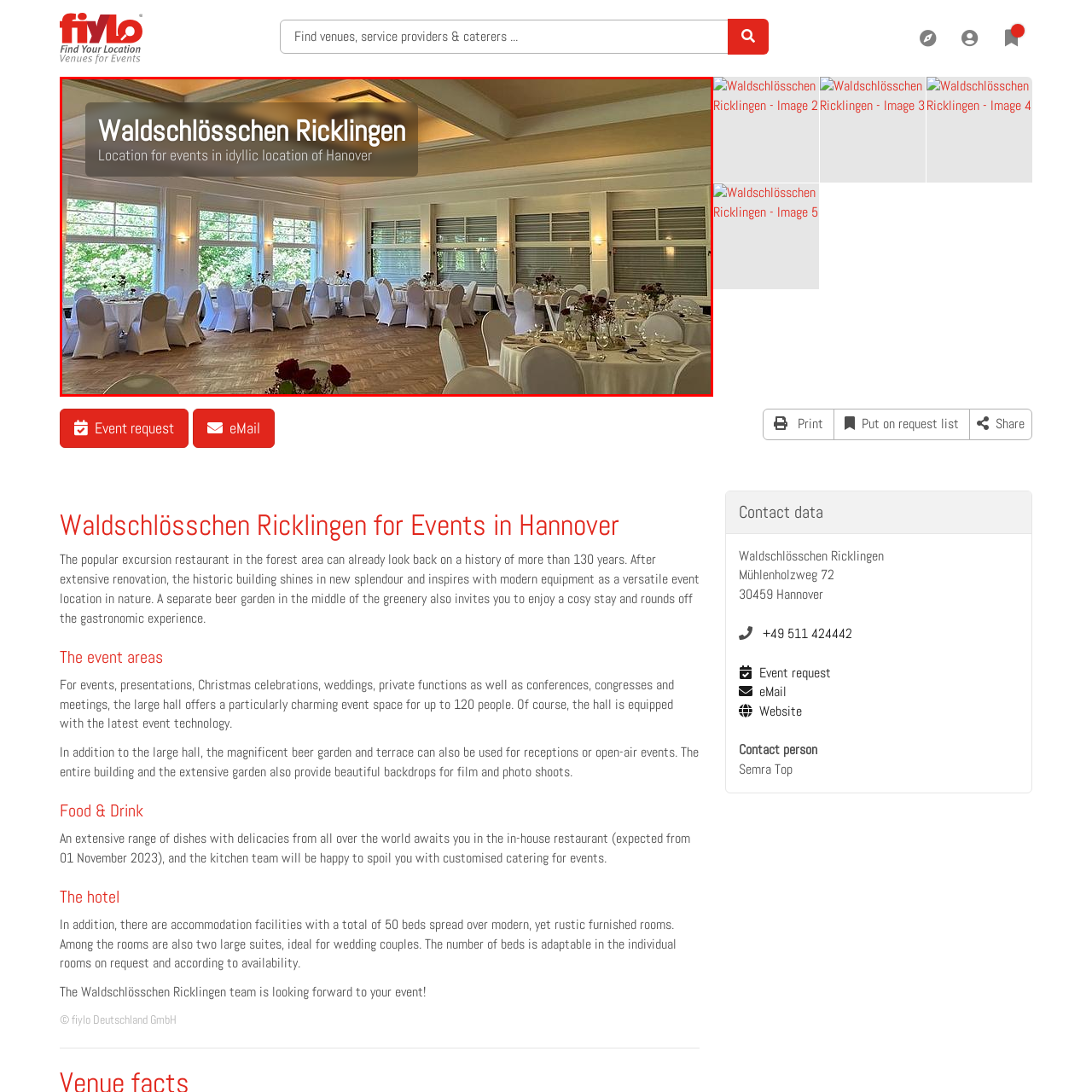What is the color of the chairs?
Observe the image inside the red bounding box and give a concise answer using a single word or phrase.

White